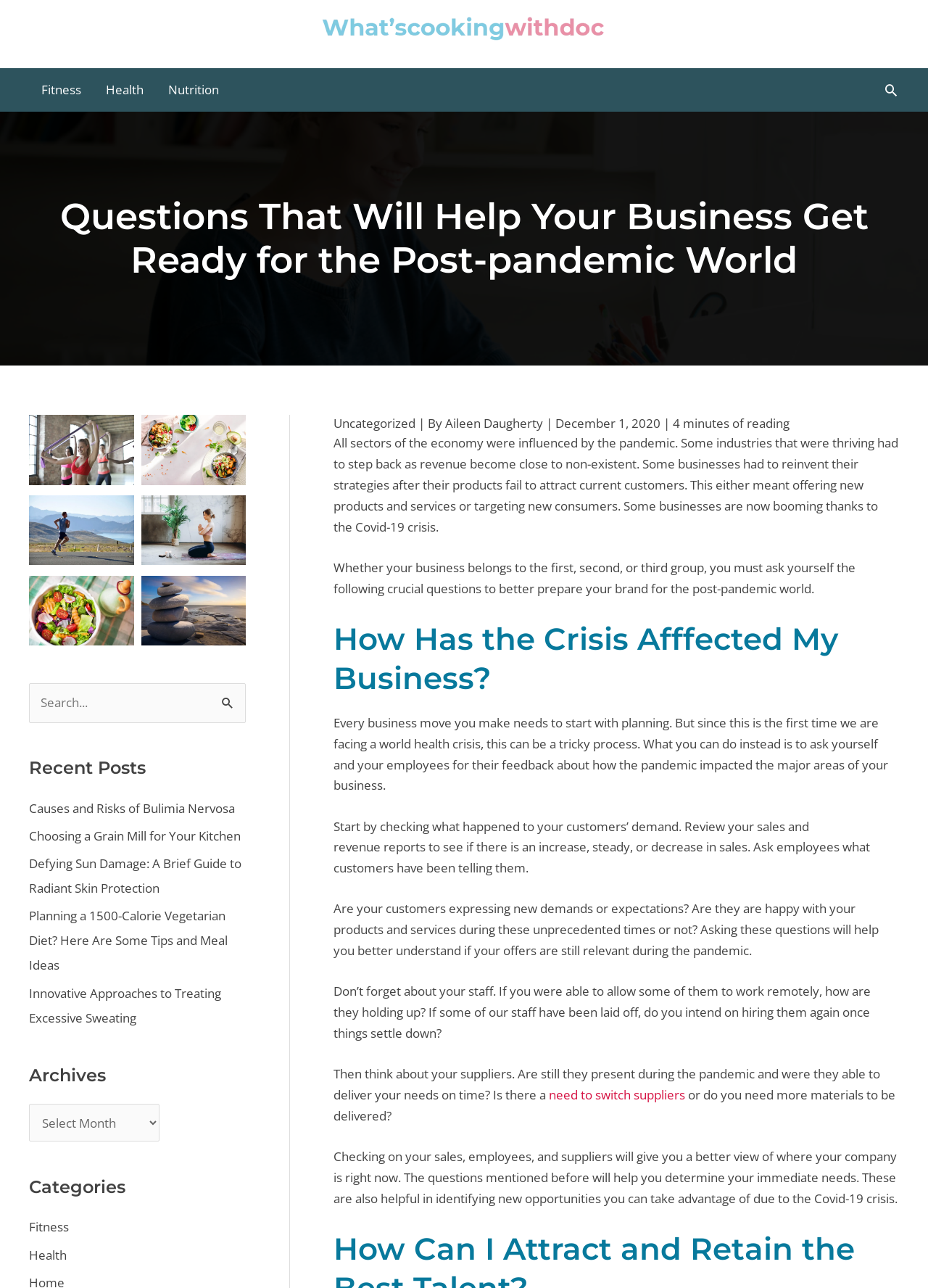Identify the bounding box coordinates of the element that should be clicked to fulfill this task: "Click the 'Categories' link". The coordinates should be provided as four float numbers between 0 and 1, i.e., [left, top, right, bottom].

[0.031, 0.913, 0.265, 0.93]